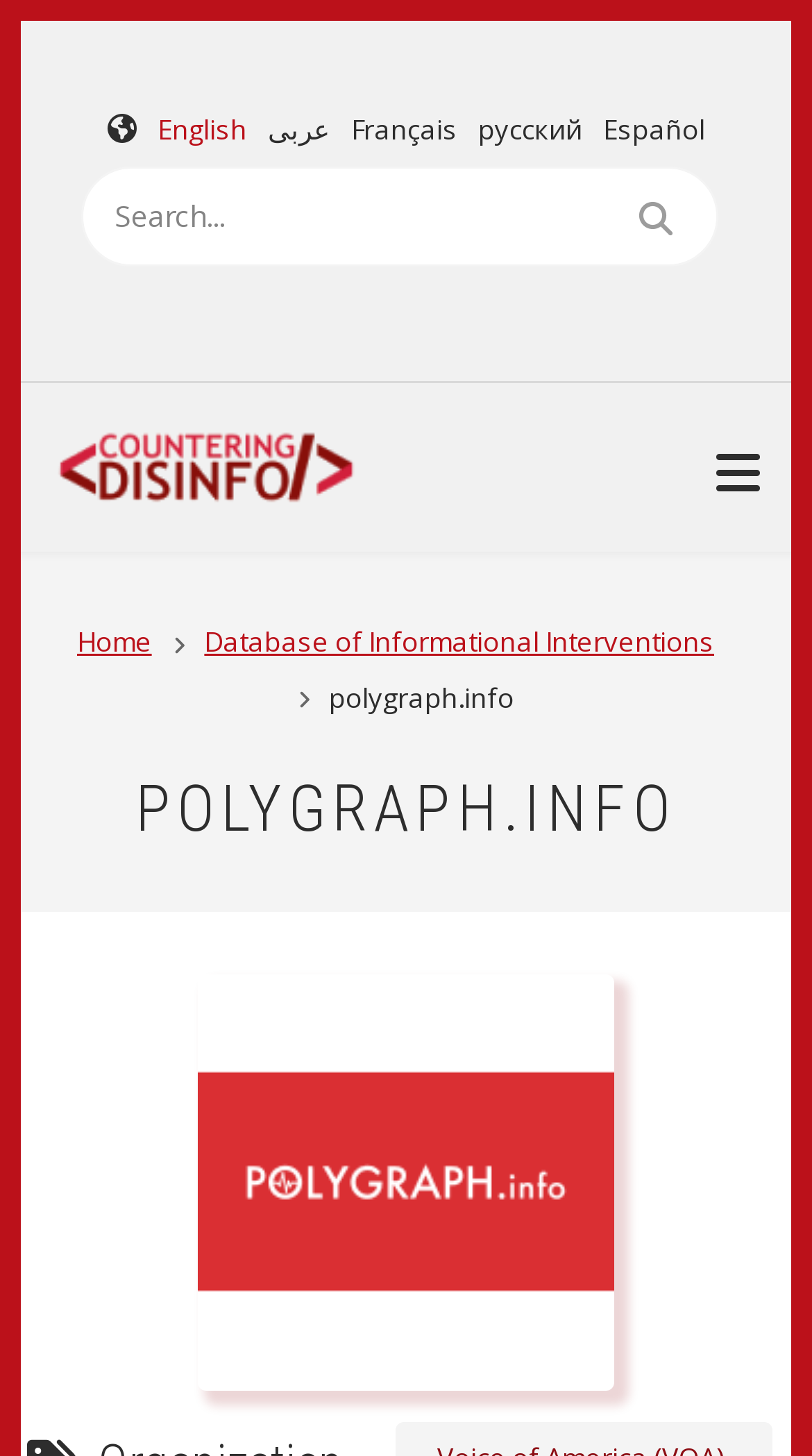Specify the bounding box coordinates of the element's region that should be clicked to achieve the following instruction: "go to home page". The bounding box coordinates consist of four float numbers between 0 and 1, in the format [left, top, right, bottom].

[0.064, 0.304, 0.449, 0.333]